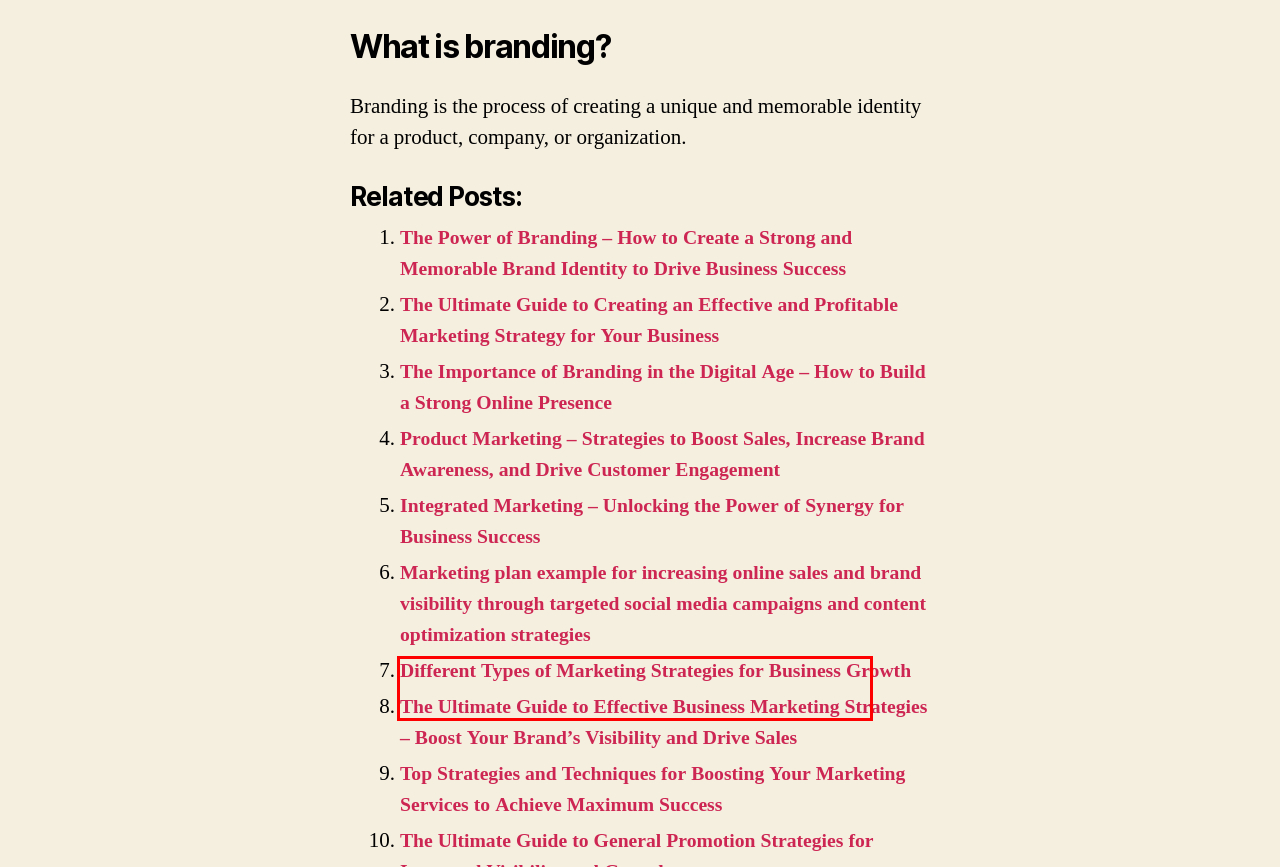Given a screenshot of a webpage with a red rectangle bounding box around a UI element, select the best matching webpage description for the new webpage that appears after clicking the highlighted element. The candidate descriptions are:
A. The Importance of Branding in Business
B. Product Marketing Strategies: How to Promote and Sell Your Products
C. The importance of branding and its impact on business success
D. The Power of Integrated Marketing: Unleashing the Full Potential of Your Campaign
E. Types of Marketing to Boost Your Business
F. The Ultimate Guide to Business Marketing Strategies
G. Marketing Plan Example: How to Create an Effective Marketing Strategy
H. Effective Marketing Services that Drive Results

E